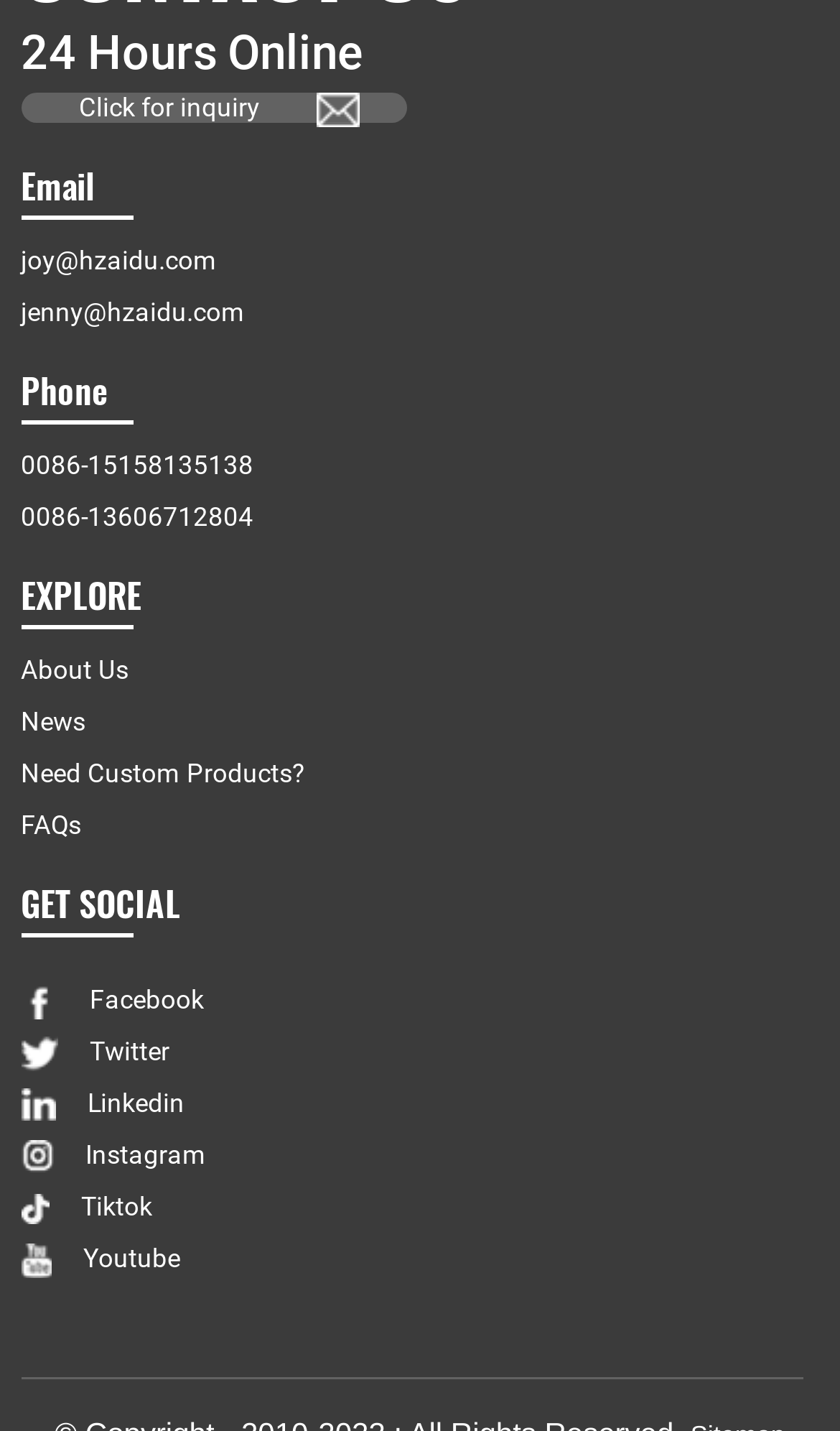Determine the bounding box for the UI element as described: "Click for inquiry". The coordinates should be represented as four float numbers between 0 and 1, formatted as [left, top, right, bottom].

[0.025, 0.064, 0.484, 0.085]